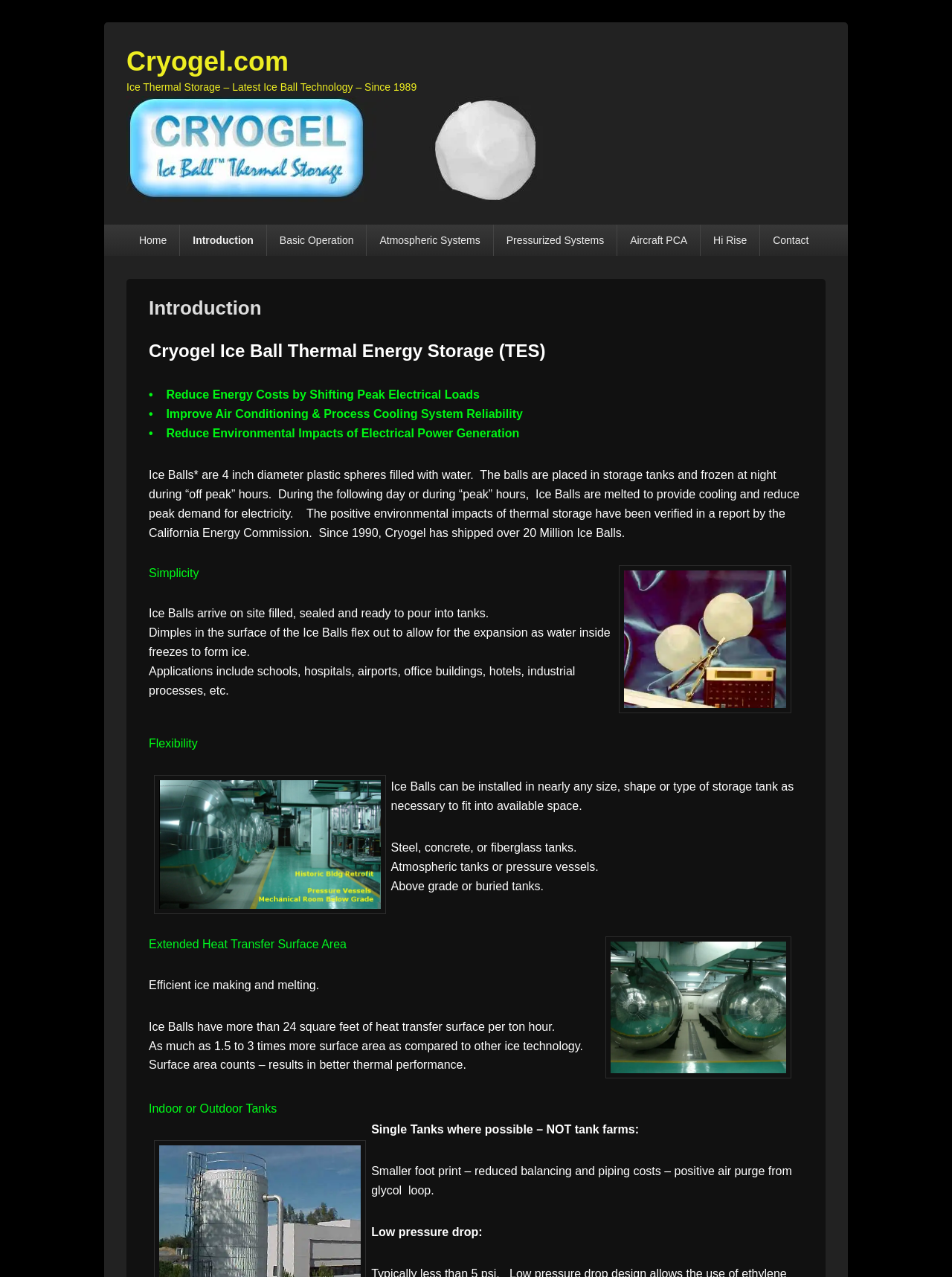What is Cryogel Ice Ball used for?
Examine the image and give a concise answer in one word or a short phrase.

Thermal Energy Storage